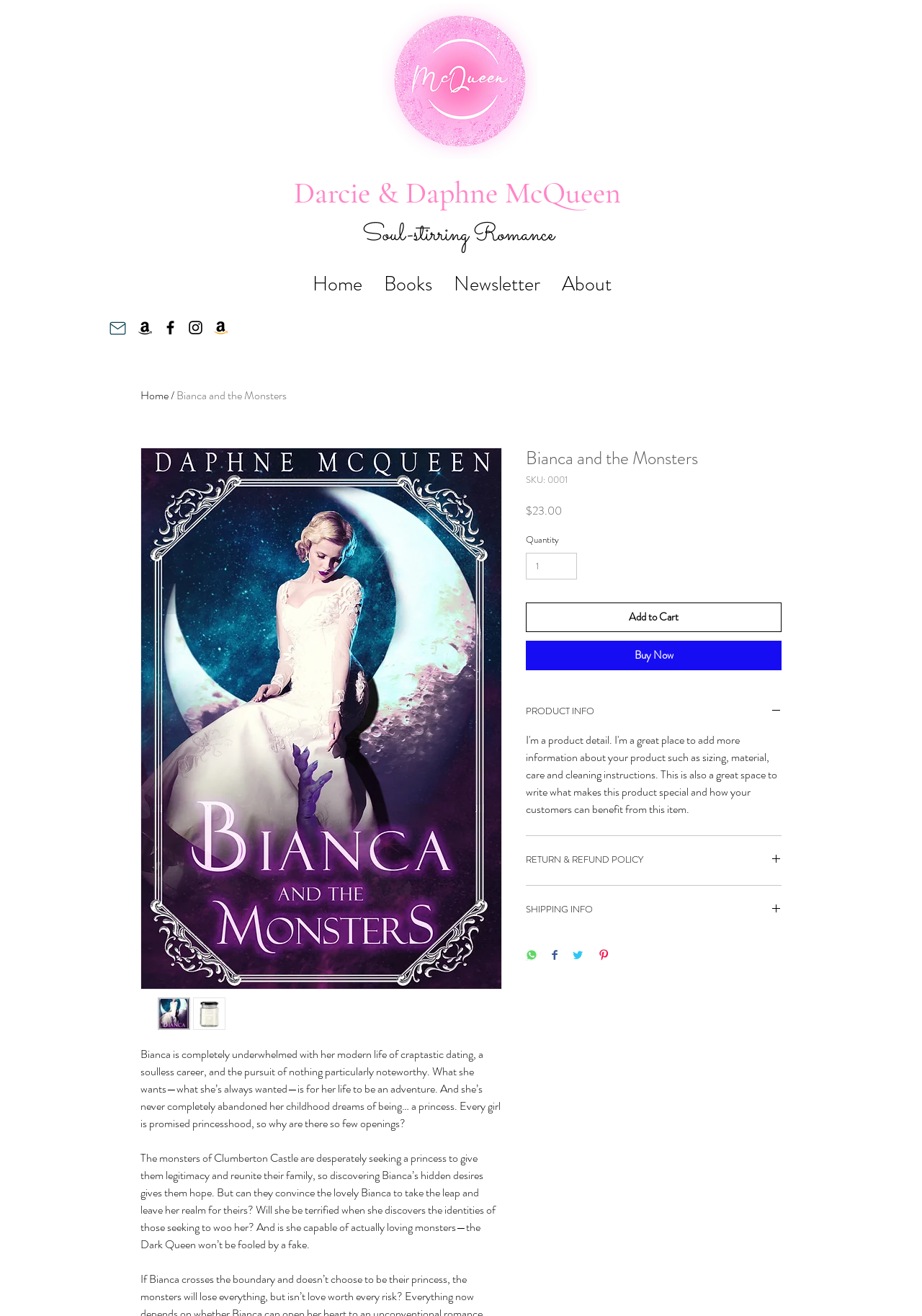Please identify the bounding box coordinates of the element's region that should be clicked to execute the following instruction: "Click the 'Home' link". The bounding box coordinates must be four float numbers between 0 and 1, i.e., [left, top, right, bottom].

[0.327, 0.206, 0.404, 0.22]